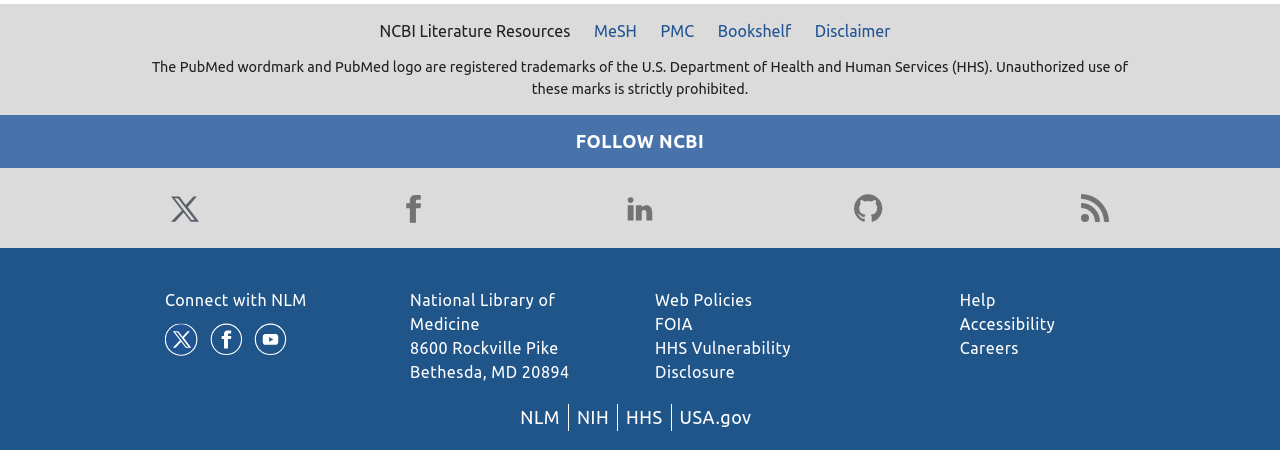Locate the bounding box coordinates of the clickable region necessary to complete the following instruction: "Visit MeSH". Provide the coordinates in the format of four float numbers between 0 and 1, i.e., [left, top, right, bottom].

[0.456, 0.042, 0.505, 0.095]